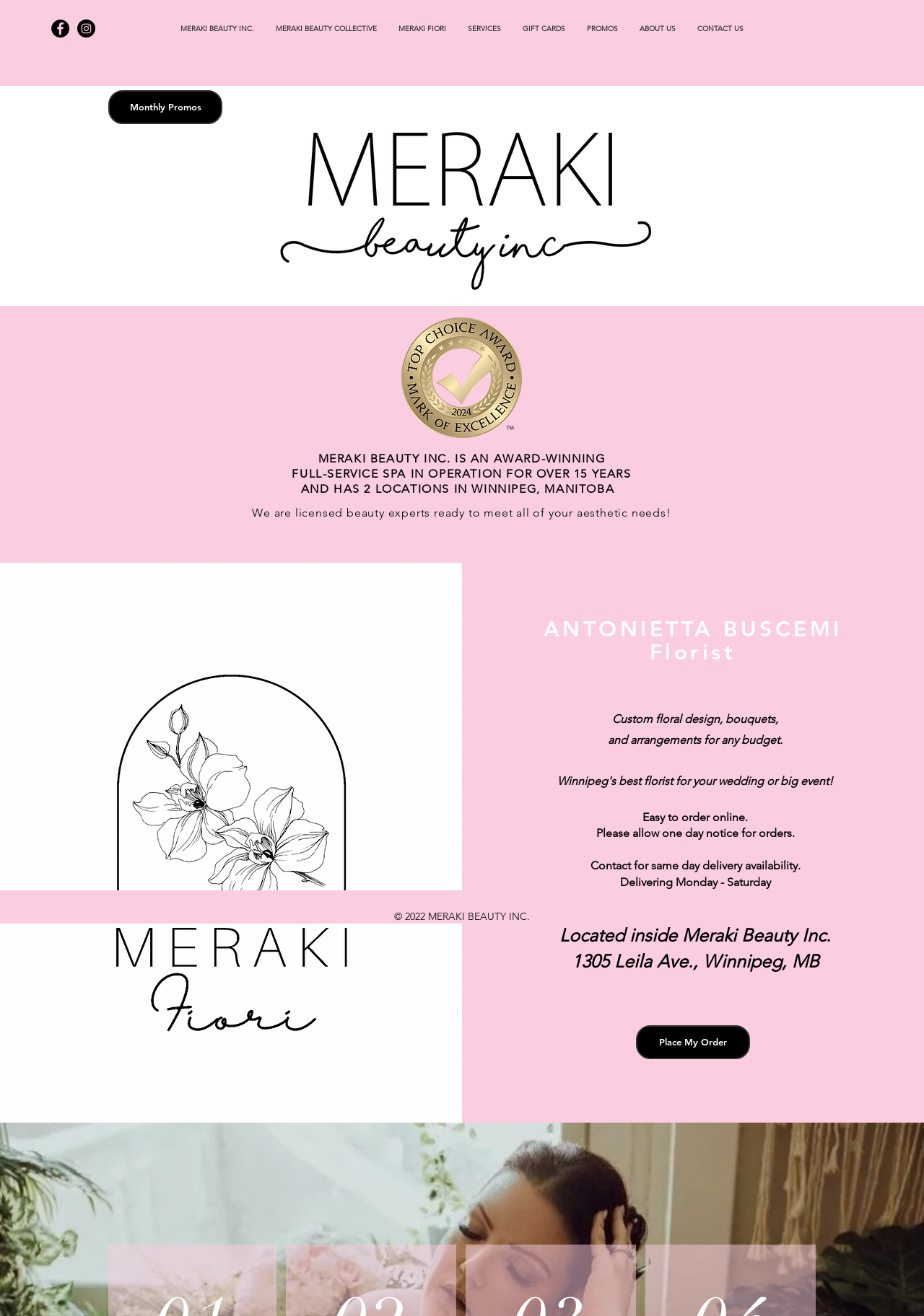What is the address of Meraki Beauty Inc.?
Answer the question in as much detail as possible.

The static text '1305 Leila Ave., Winnipeg, MB' provides the address of Meraki Beauty Inc.